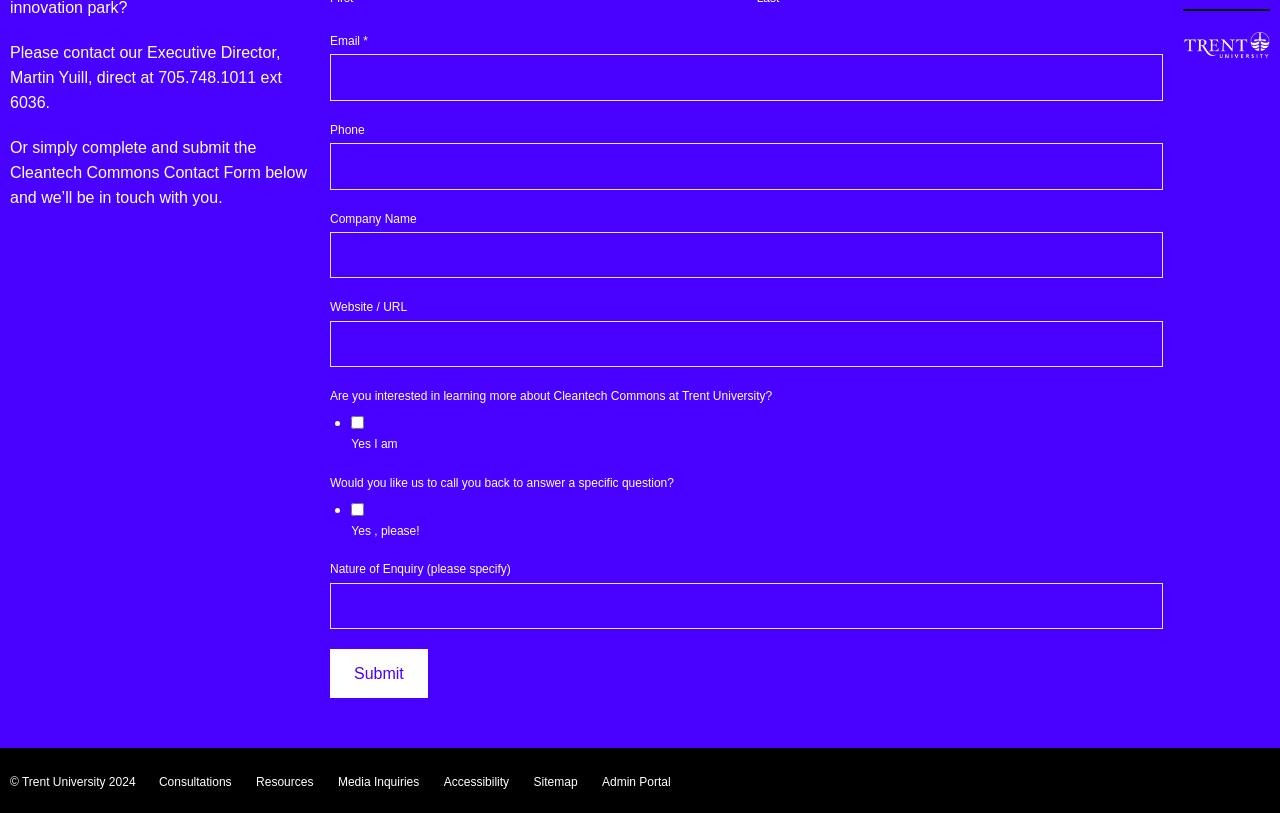What is the label of the first checkbox?
Please respond to the question with a detailed and informative answer.

The first checkbox is labeled 'Yes I am', which is part of the question 'Are you interested in learning more about Cleantech Commons at Trent University?'